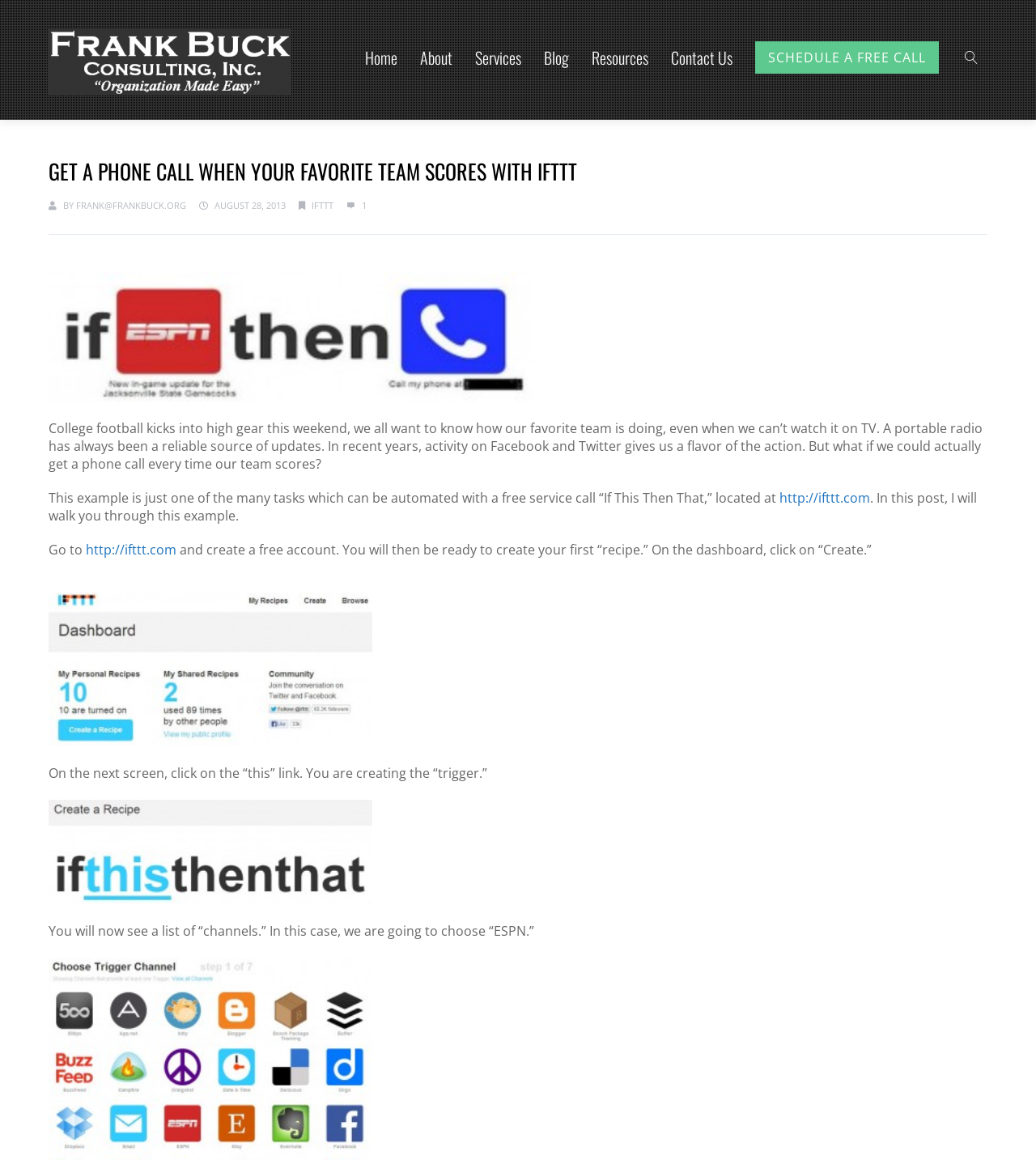Determine the bounding box coordinates for the element that should be clicked to follow this instruction: "Click on the 'IFTTT' link". The coordinates should be given as four float numbers between 0 and 1, in the format [left, top, right, bottom].

[0.301, 0.171, 0.322, 0.182]